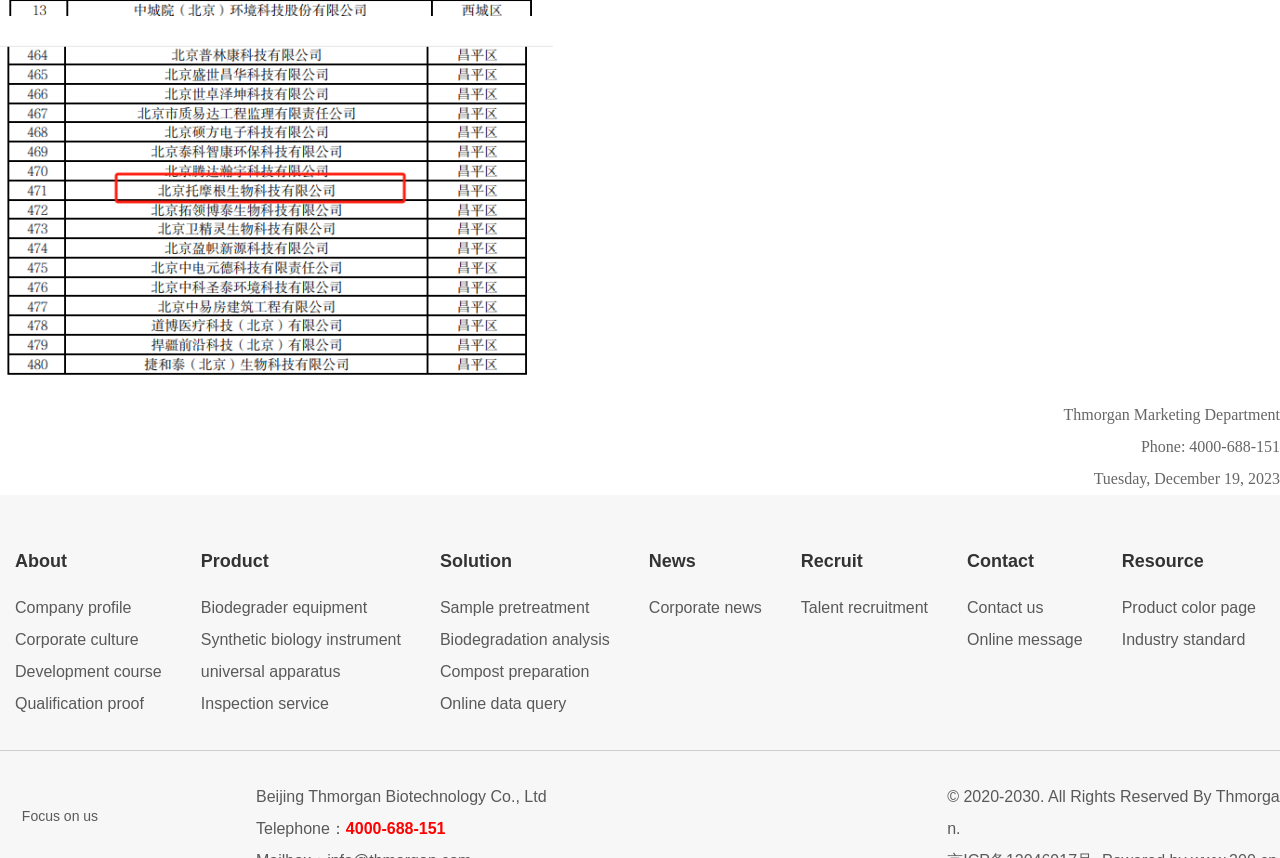Analyze the image and answer the question with as much detail as possible: 
What are the main categories?

I found the main categories by looking at the link elements at the top of the webpage, which are organized into a menu-like structure. These categories are 'About', 'Product', 'Solution', 'News', 'Recruit', 'Contact', and 'Resource'.